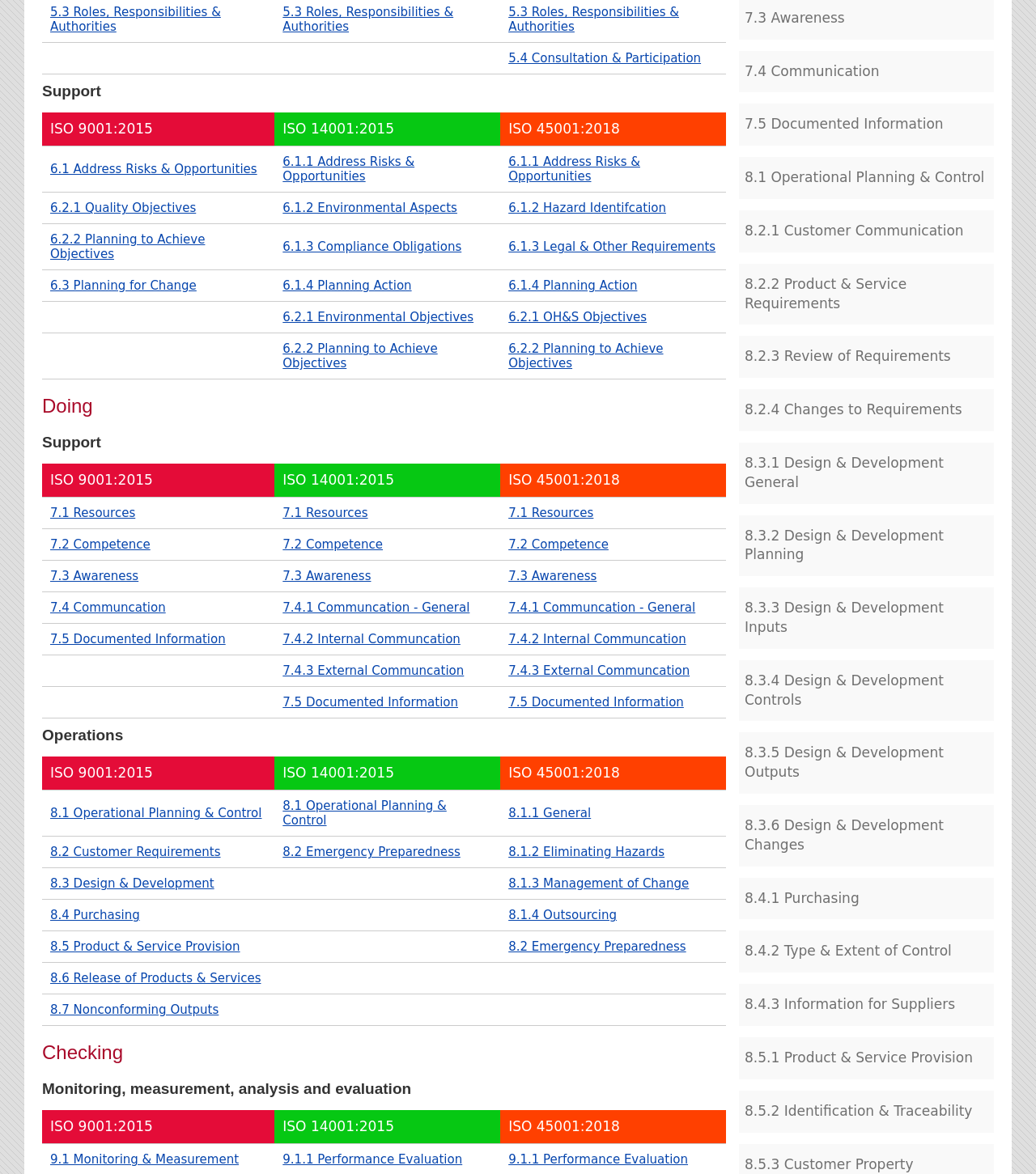Identify the bounding box coordinates of the area that should be clicked in order to complete the given instruction: "go to 6.2.1 Quality Objectives". The bounding box coordinates should be four float numbers between 0 and 1, i.e., [left, top, right, bottom].

[0.048, 0.171, 0.189, 0.184]